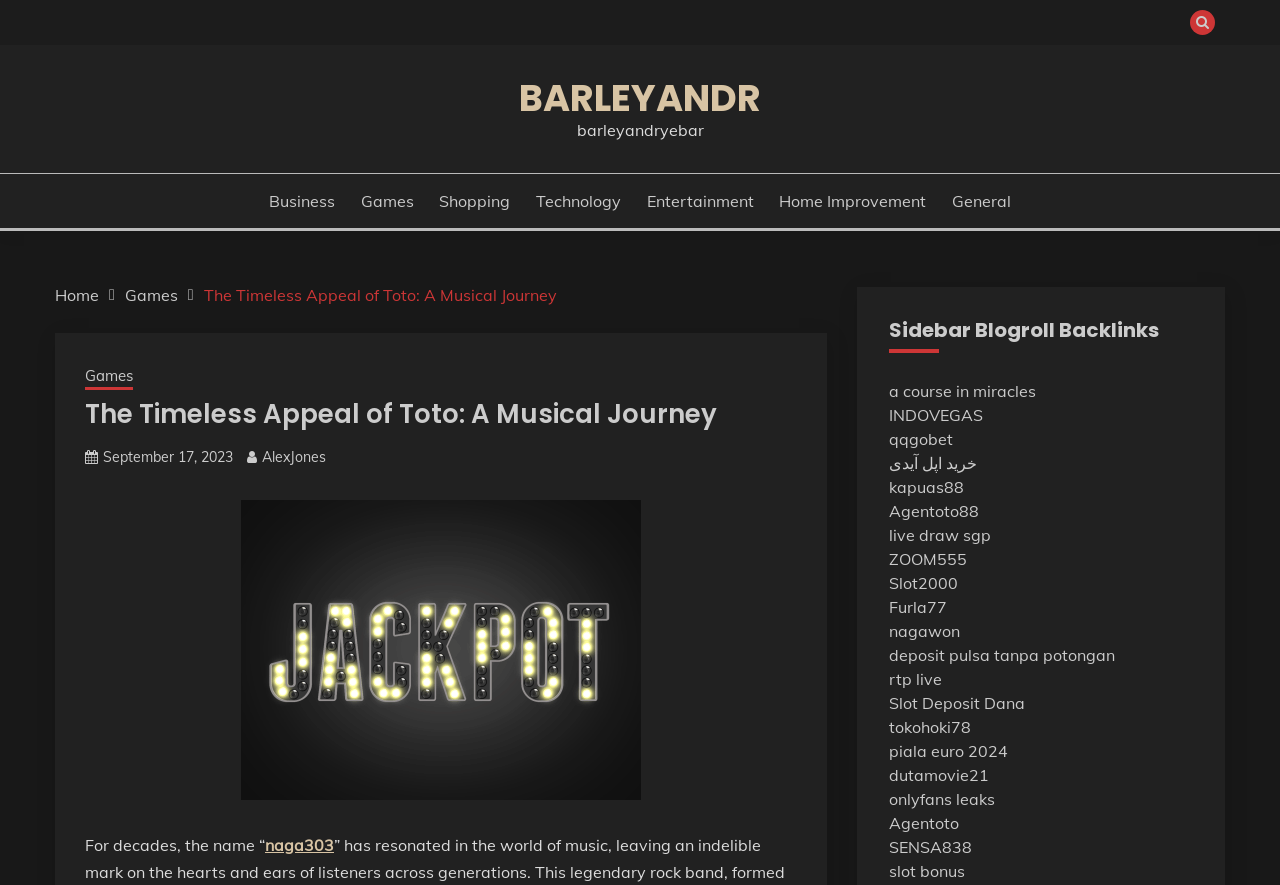Could you indicate the bounding box coordinates of the region to click in order to complete this instruction: "Check the 'Sidebar Blogroll Backlinks'".

[0.694, 0.36, 0.932, 0.399]